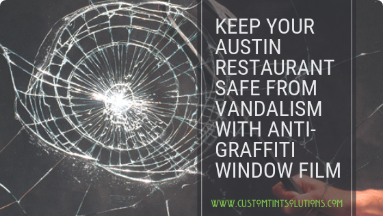Outline with detail what the image portrays.

The image features a striking visual that emphasizes the message, "Keep Your Austin Restaurant Safe from Vandalism with Anti-Graffiti Window Film." Prominently displayed is a shattered glass effect that illustrates the potential damage to restaurant windows from vandalism. The design captures the attention of viewers while conveying a sense of urgency regarding security. Beneath the message, the website address "www.customtintsolutions.com" is noted, inviting business owners to learn more about protective solutions. This image serves as a compelling advertisement for businesses looking to enhance their security measures effectively.